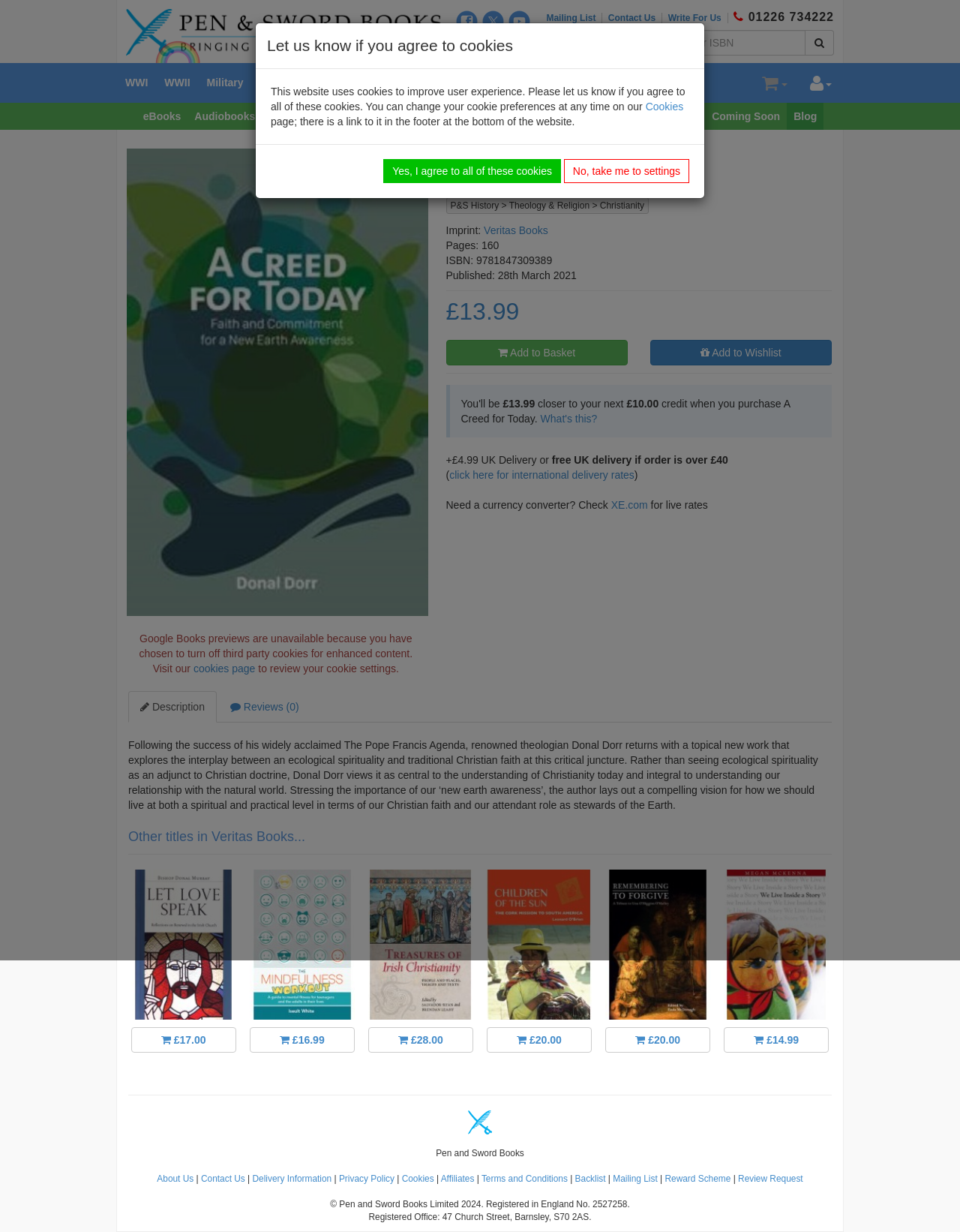Reply to the question with a single word or phrase:
What is the imprint of the book?

Veritas Books